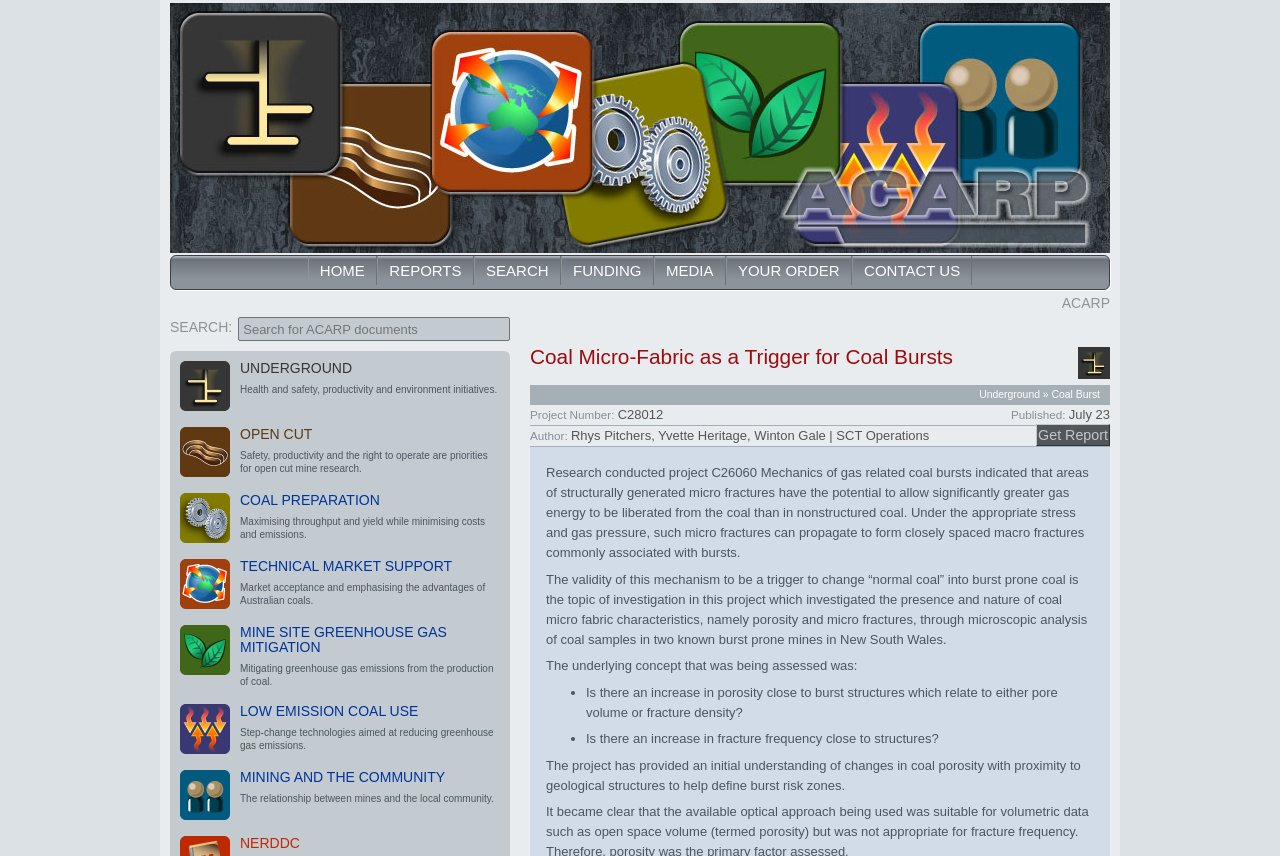Locate the bounding box coordinates of the clickable part needed for the task: "Search for ACARP documents".

[0.186, 0.37, 0.398, 0.398]